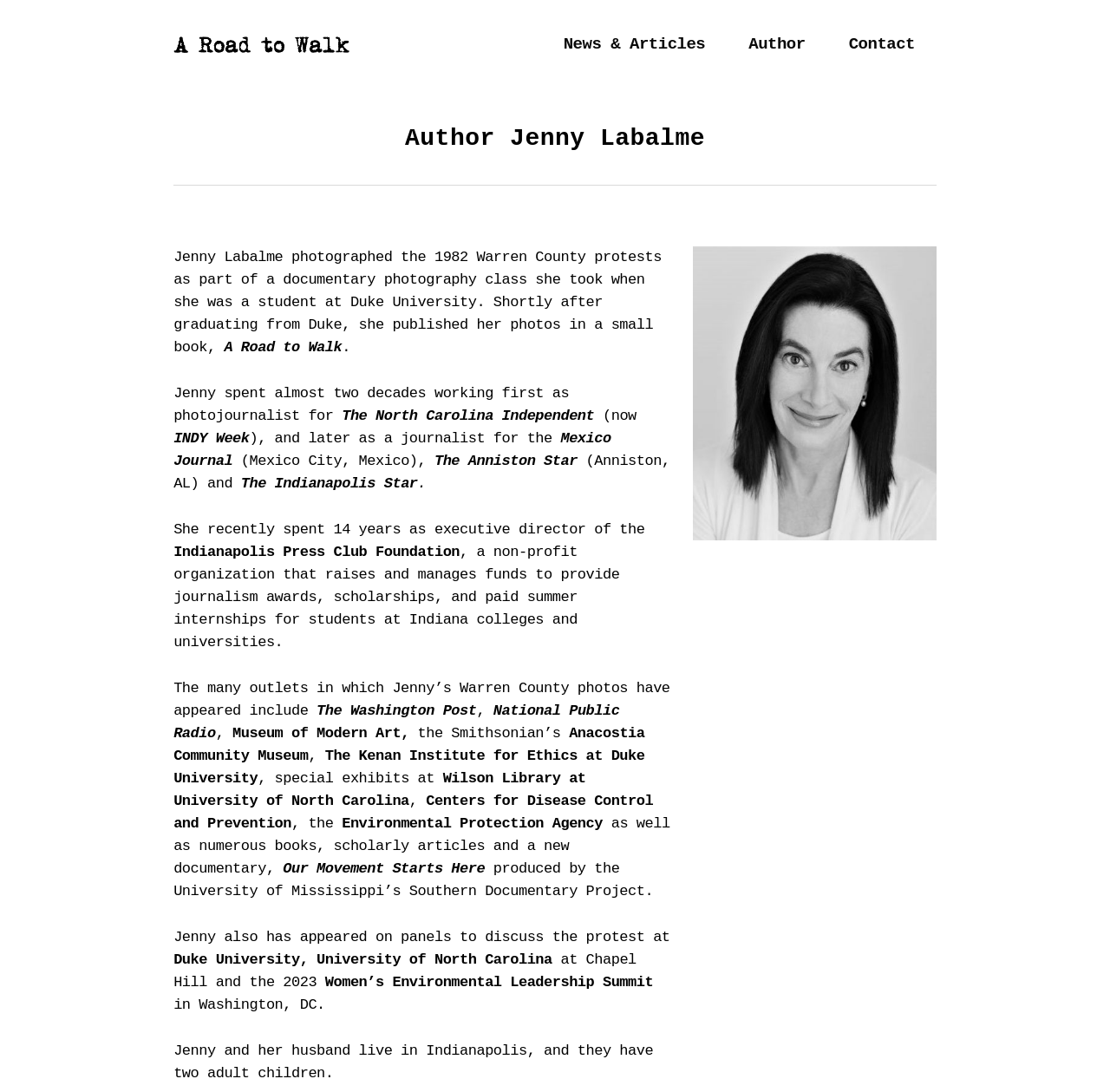Provide a single word or phrase answer to the question: 
What is Jenny Labalme's profession?

Journalist